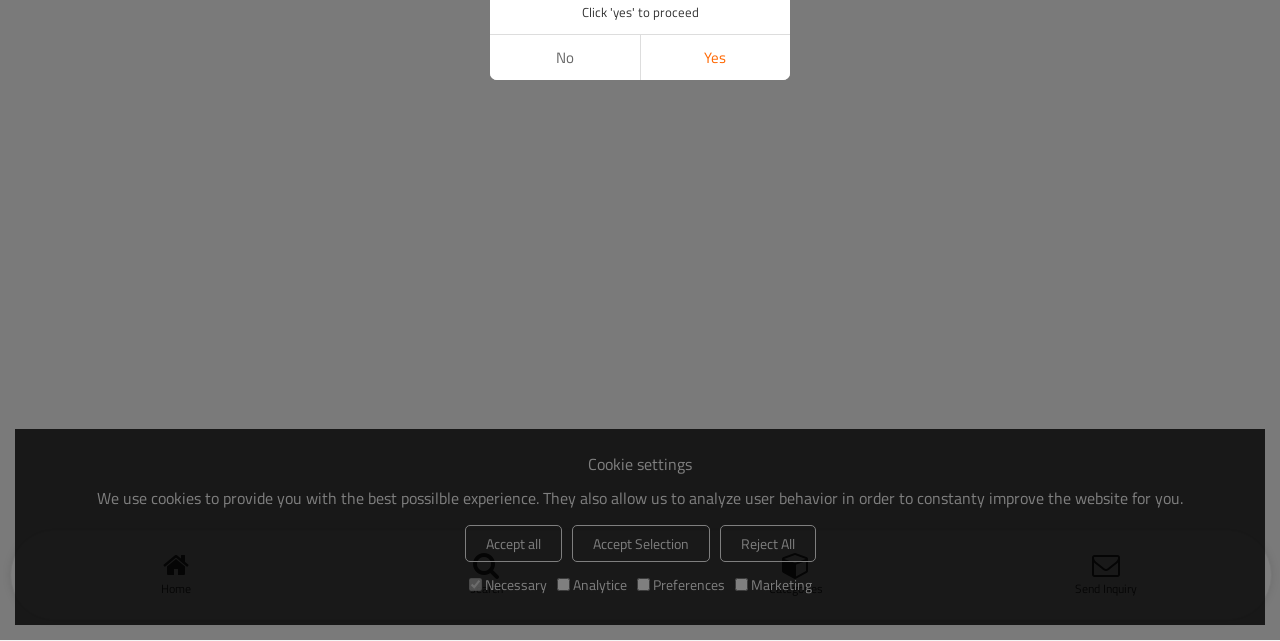Find the bounding box coordinates of the UI element according to this description: "Categories".

[0.501, 0.844, 0.743, 0.934]